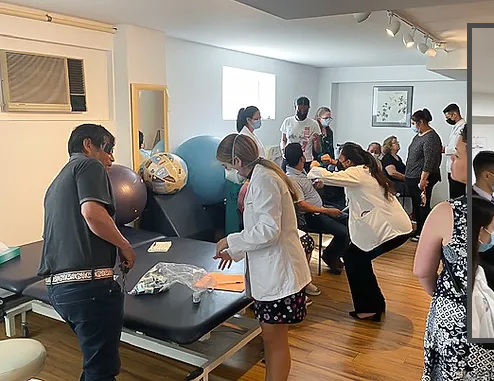Look at the image and write a detailed answer to the question: 
What is the atmosphere in the clinic?

The caption describes the scene as having an 'atmosphere of community engagement and support', which is created by the patients and healthcare professionals interacting with each other in the clinic.